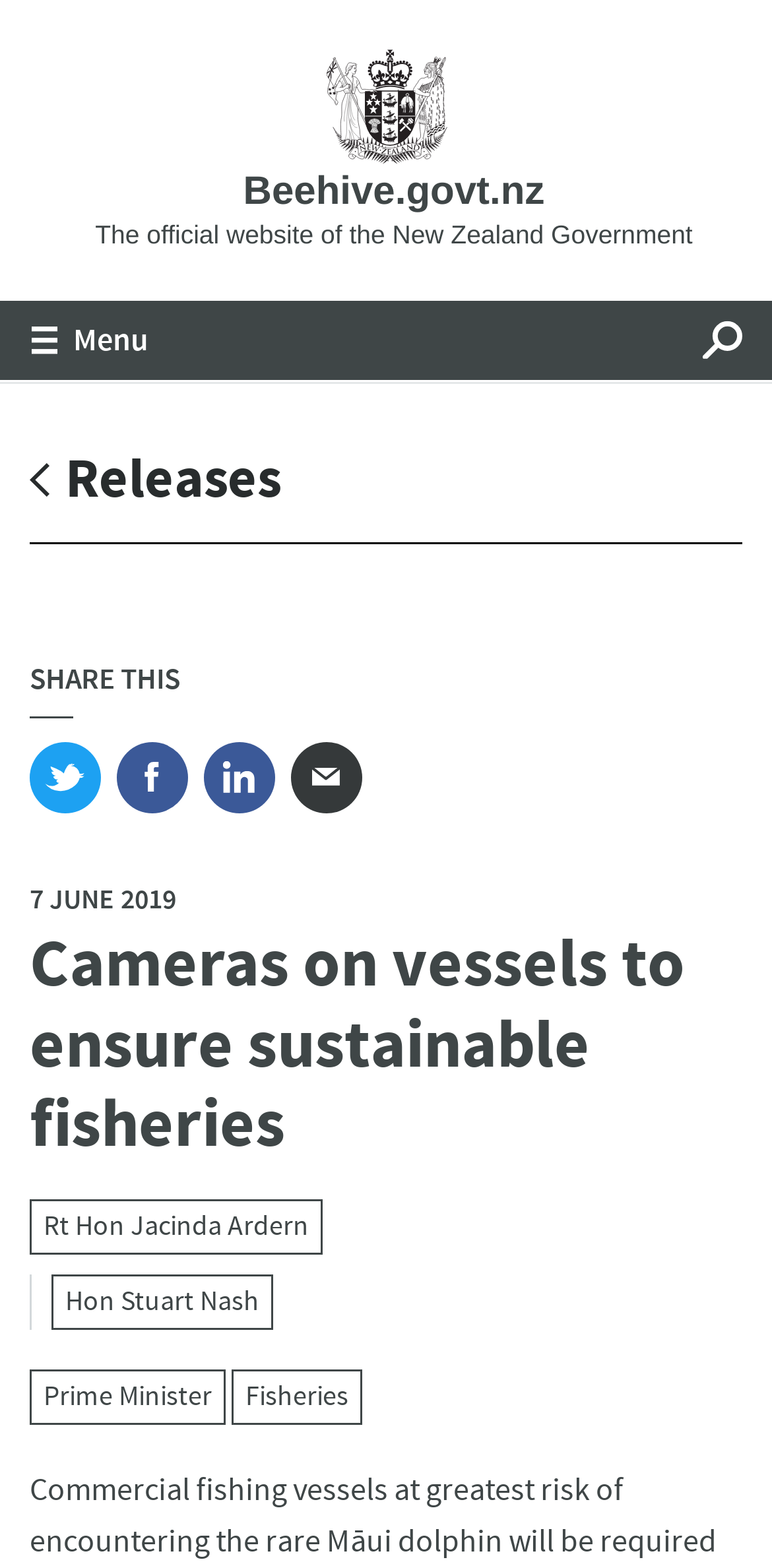What is the position of the 'Menu' button?
Based on the visual information, provide a detailed and comprehensive answer.

Based on the bounding box coordinates, the 'Menu' button has a y1 value of 0.191, which indicates it is located at the top of the webpage. Its x1 value is 0.0, which means it is positioned at the left edge of the webpage.